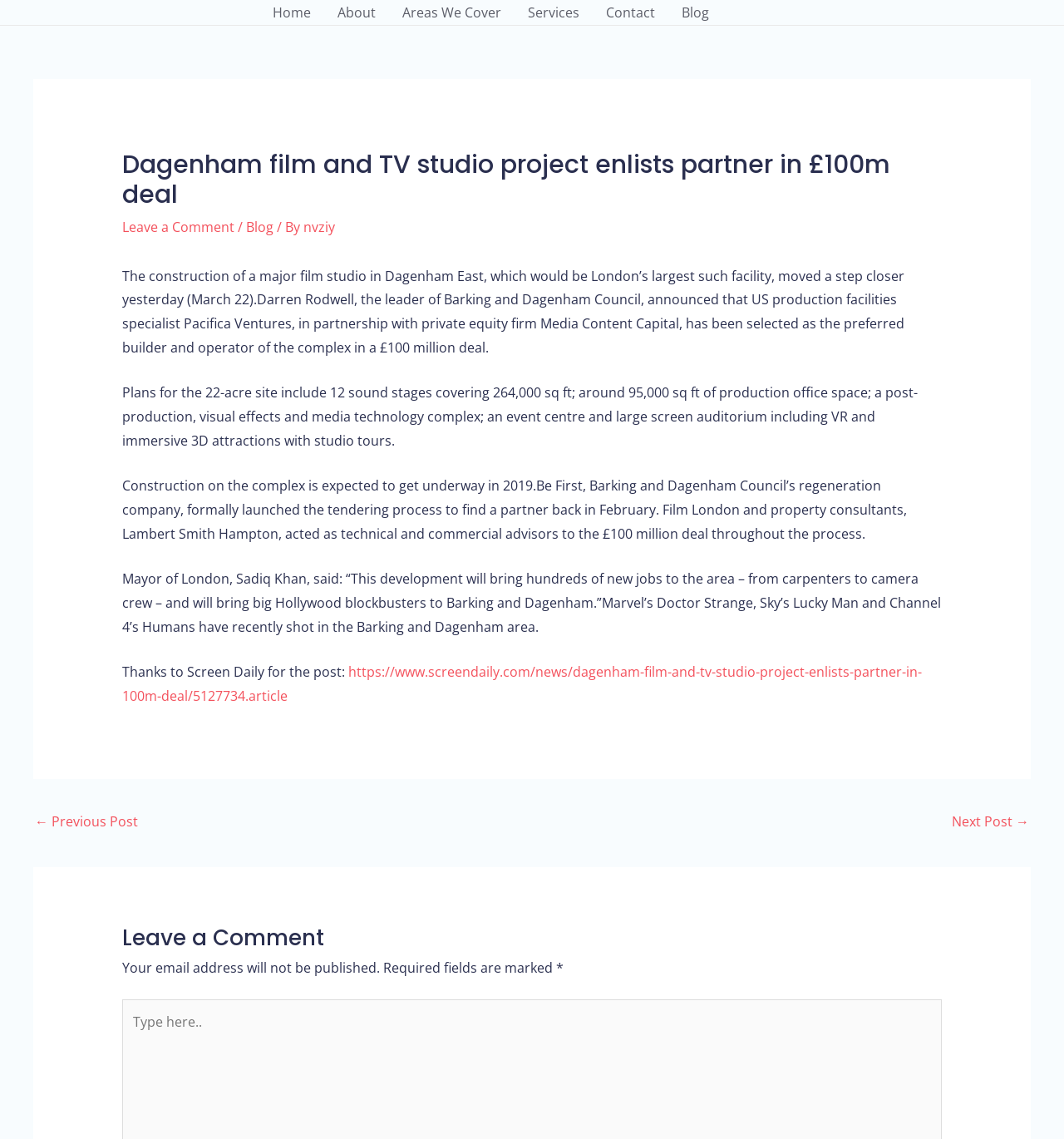Determine the bounding box coordinates for the area that should be clicked to carry out the following instruction: "Type in the comment field".

[0.114, 0.879, 0.147, 0.916]